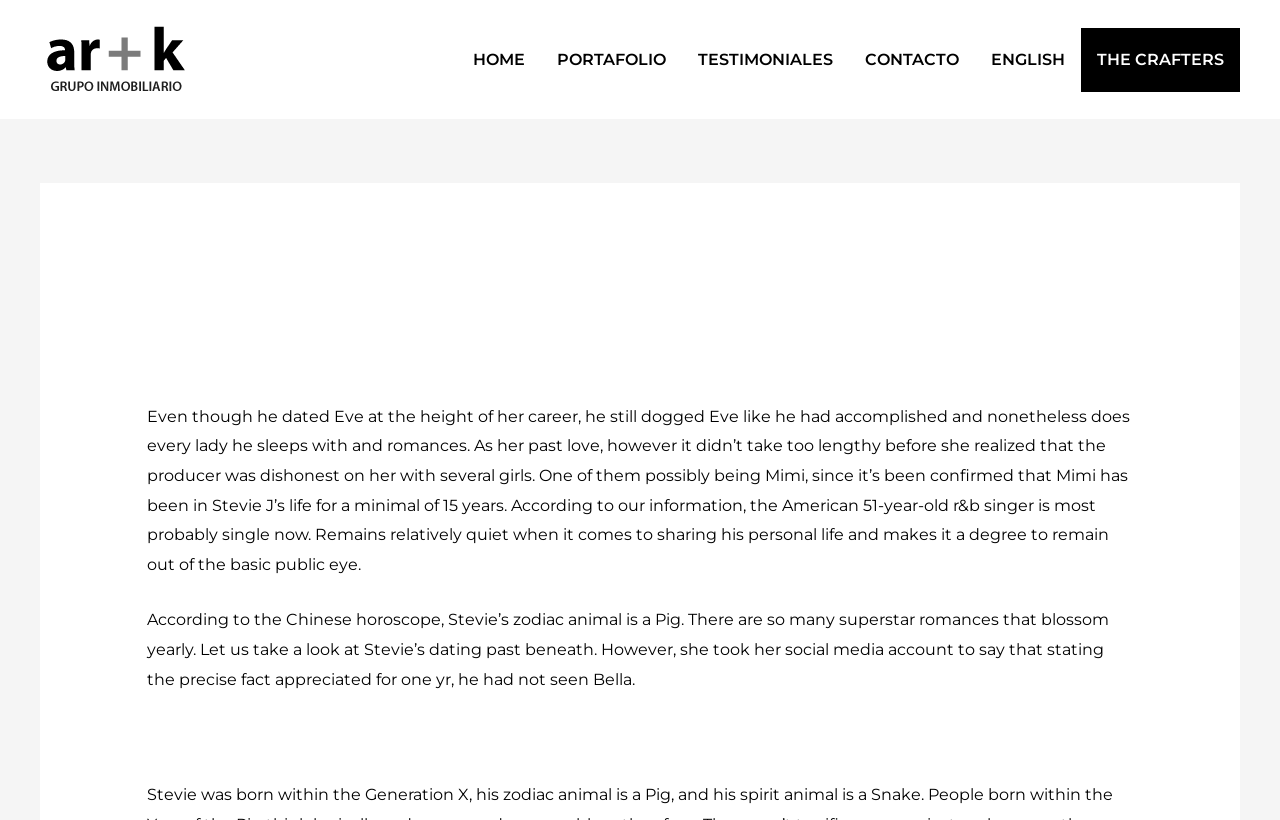Pinpoint the bounding box coordinates of the element you need to click to execute the following instruction: "Click on the 'HOME' link". The bounding box should be represented by four float numbers between 0 and 1, in the format [left, top, right, bottom].

[0.357, 0.034, 0.423, 0.112]